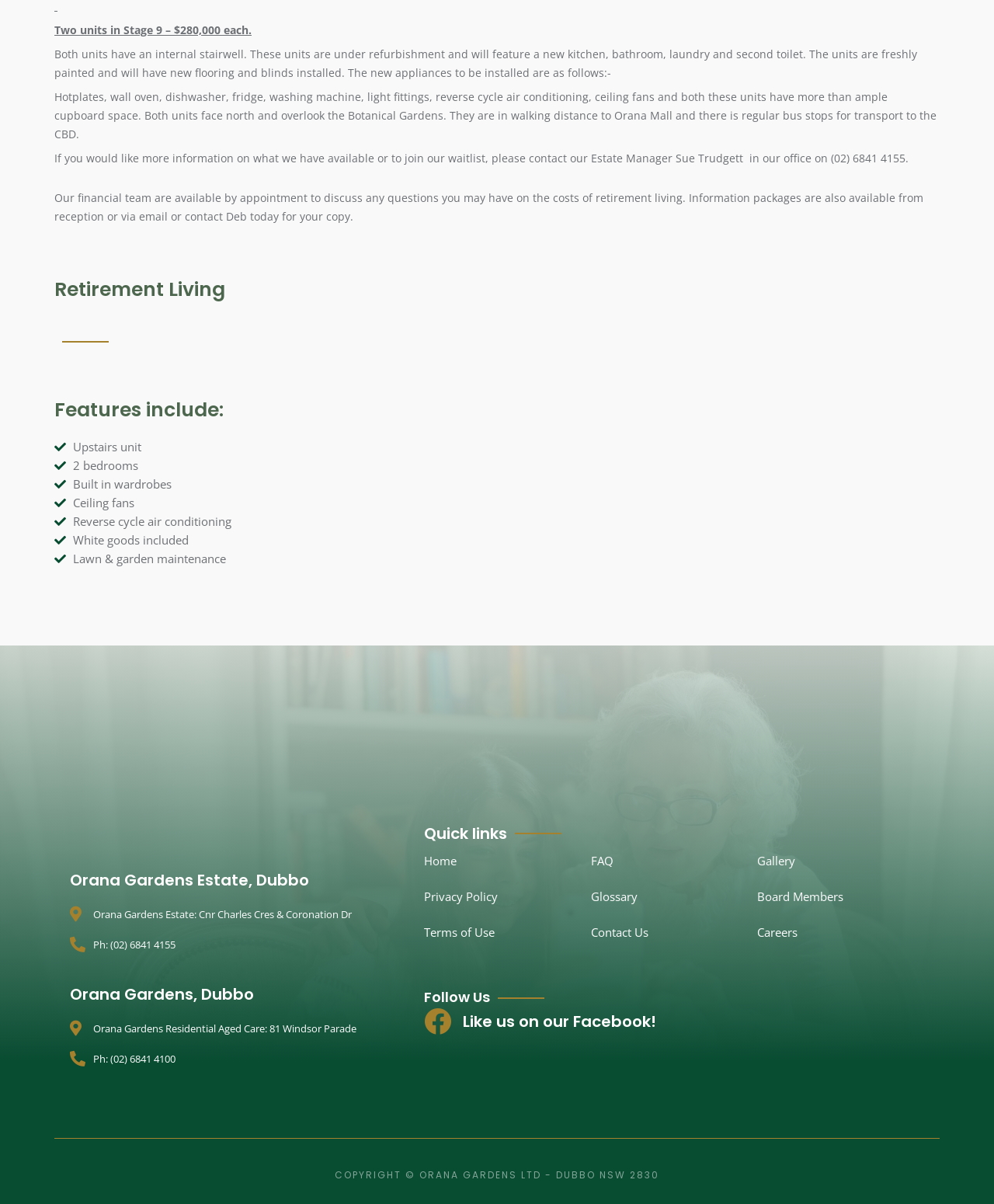Who can be contacted for more information?
Look at the image and provide a detailed response to the question.

The answer can be found in the StaticText element, which states 'If you would like more information on what we have available or to join our waitlist, please contact our Estate Manager Sue Trudgett...'